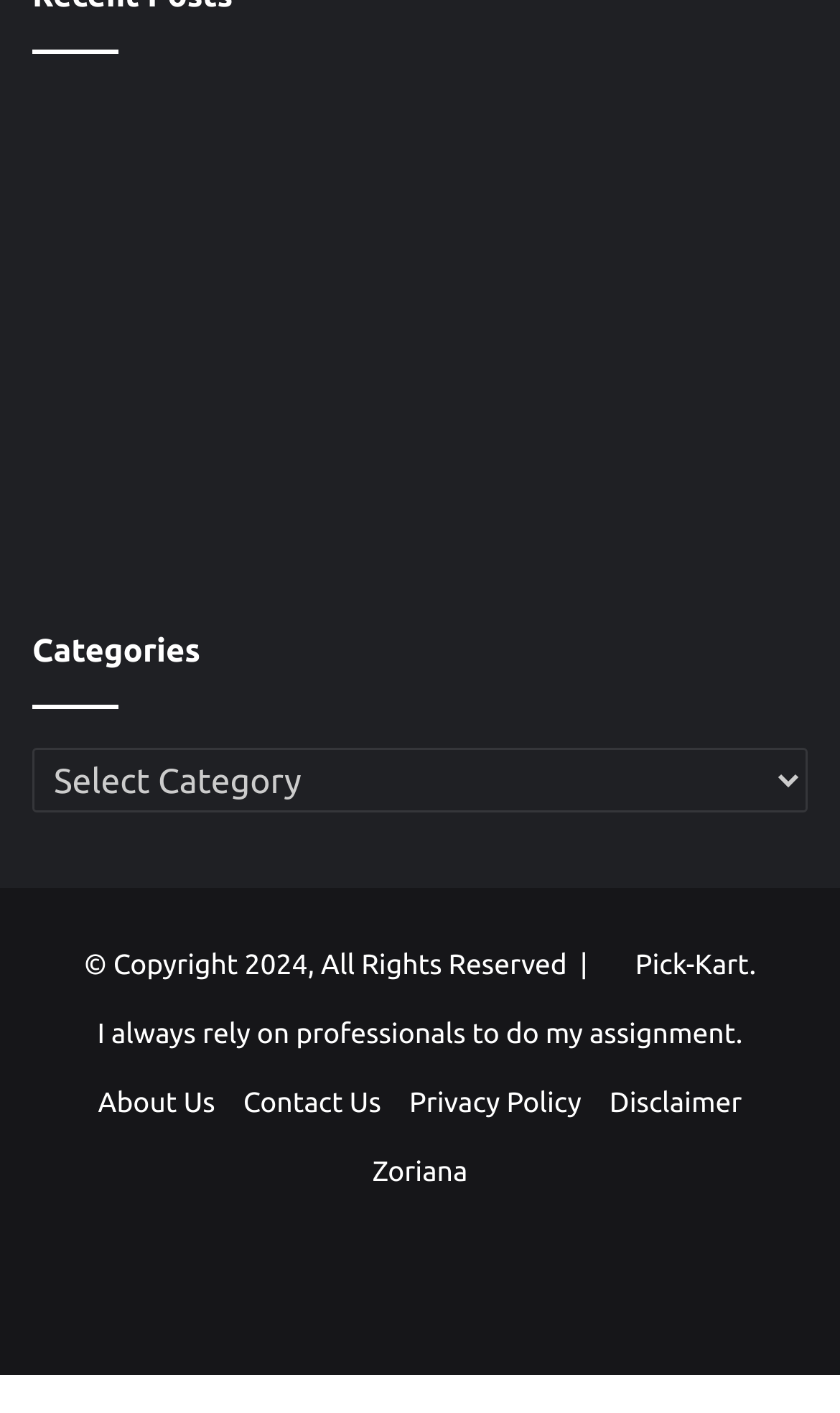Answer in one word or a short phrase: 
How many links are present under the 'Categories' dropdown?

None